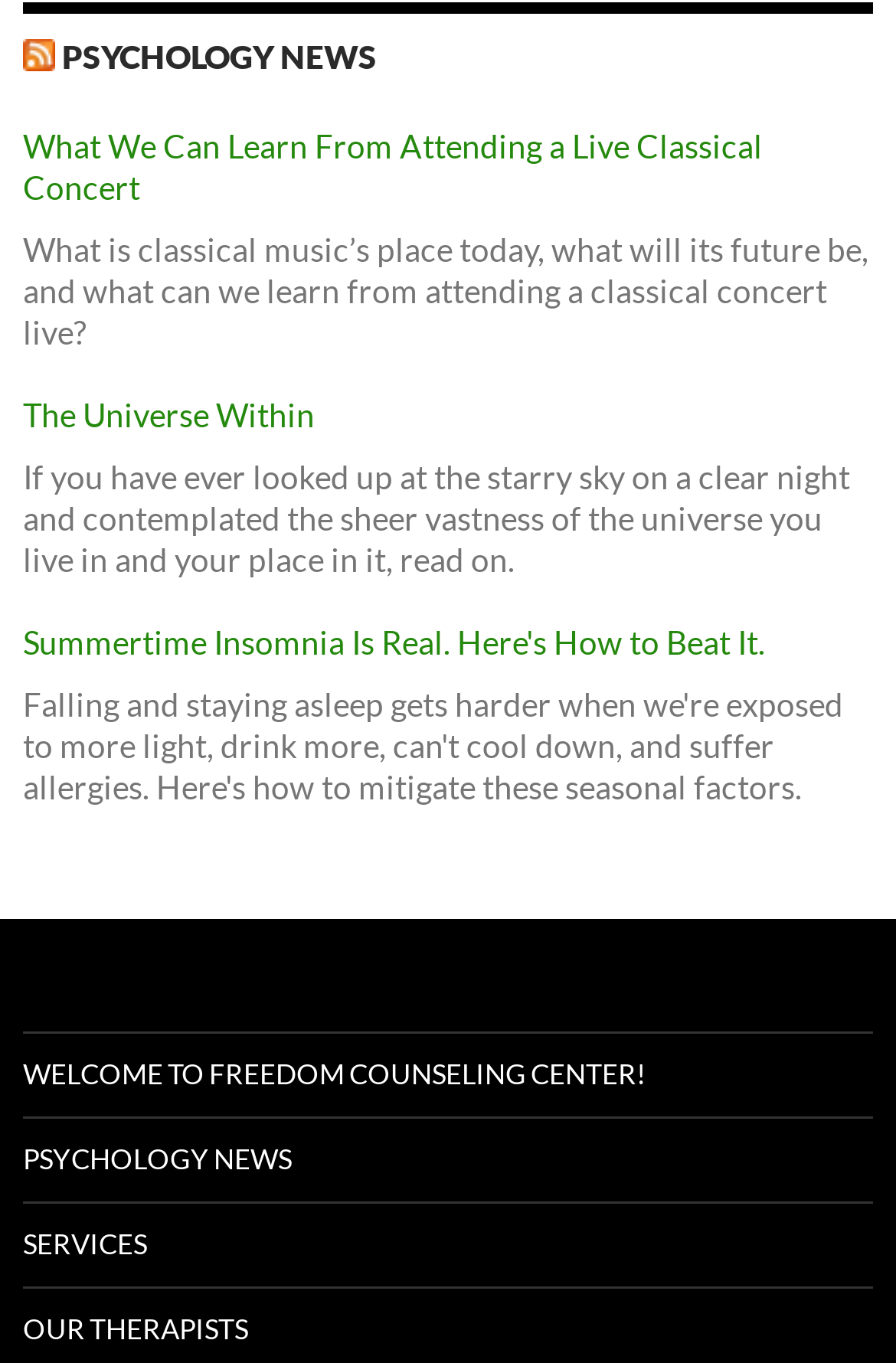Identify the bounding box coordinates of the specific part of the webpage to click to complete this instruction: "Visit the welcome page of Freedom Counseling Center".

[0.026, 0.758, 0.974, 0.819]